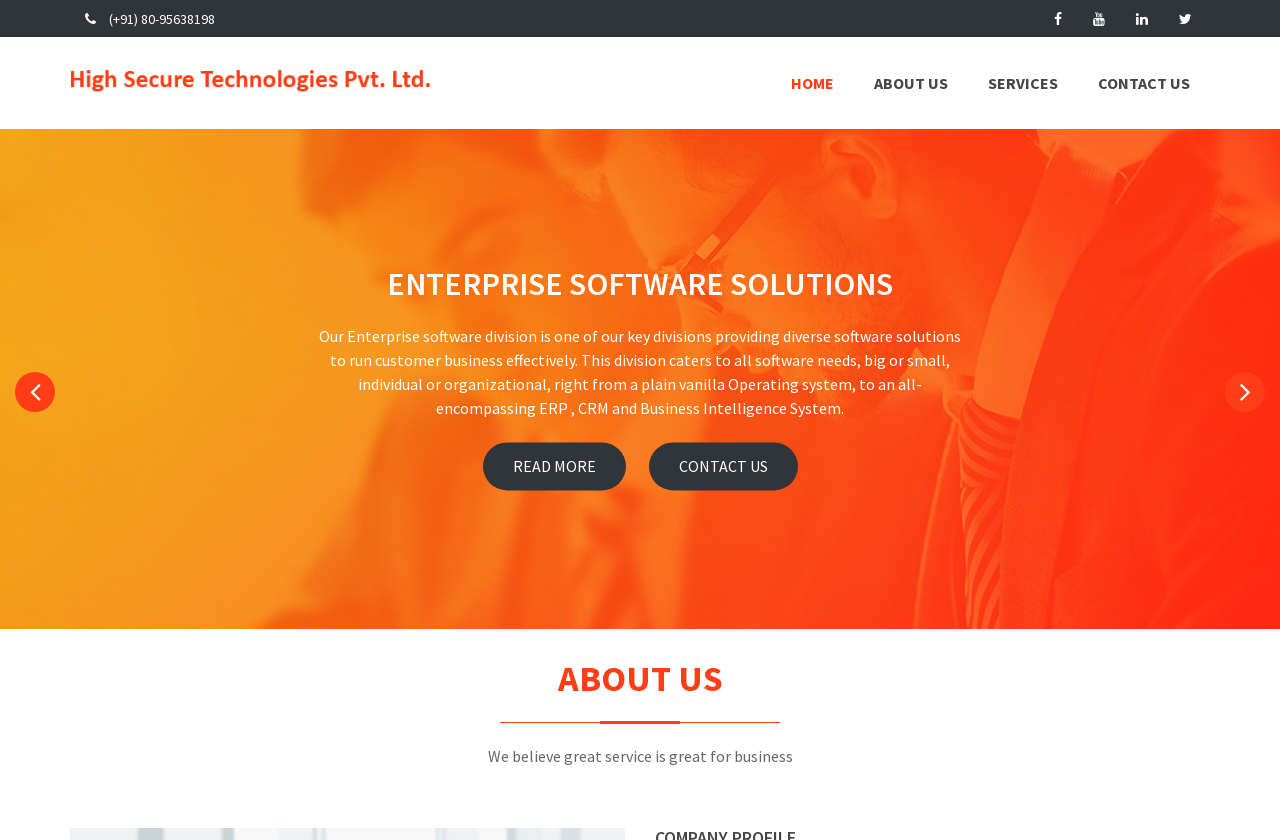Refer to the image and answer the question with as much detail as possible: How many navigation links are there?

I counted the number of navigation links by looking at the top section of the webpage, where I saw four link elements with text 'HOME', 'ABOUT US', 'SERVICES', and 'CONTACT US'.